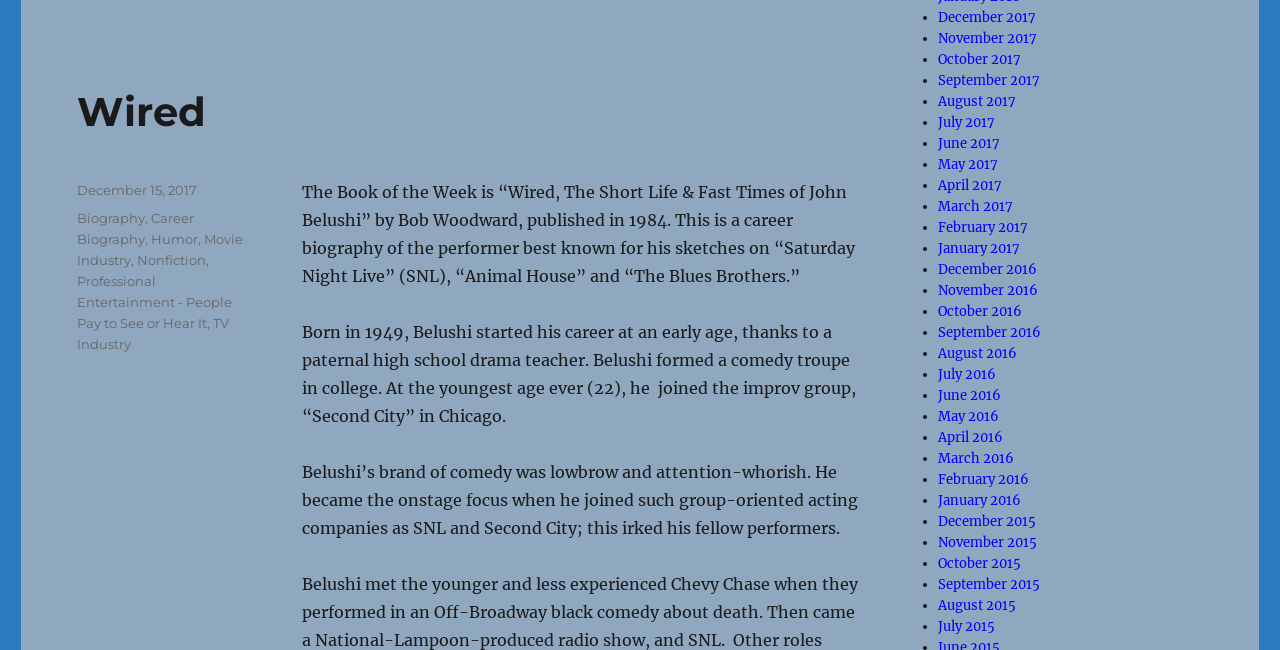Locate the bounding box coordinates of the clickable region necessary to complete the following instruction: "View posts from December 2017". Provide the coordinates in the format of four float numbers between 0 and 1, i.e., [left, top, right, bottom].

[0.733, 0.013, 0.809, 0.039]